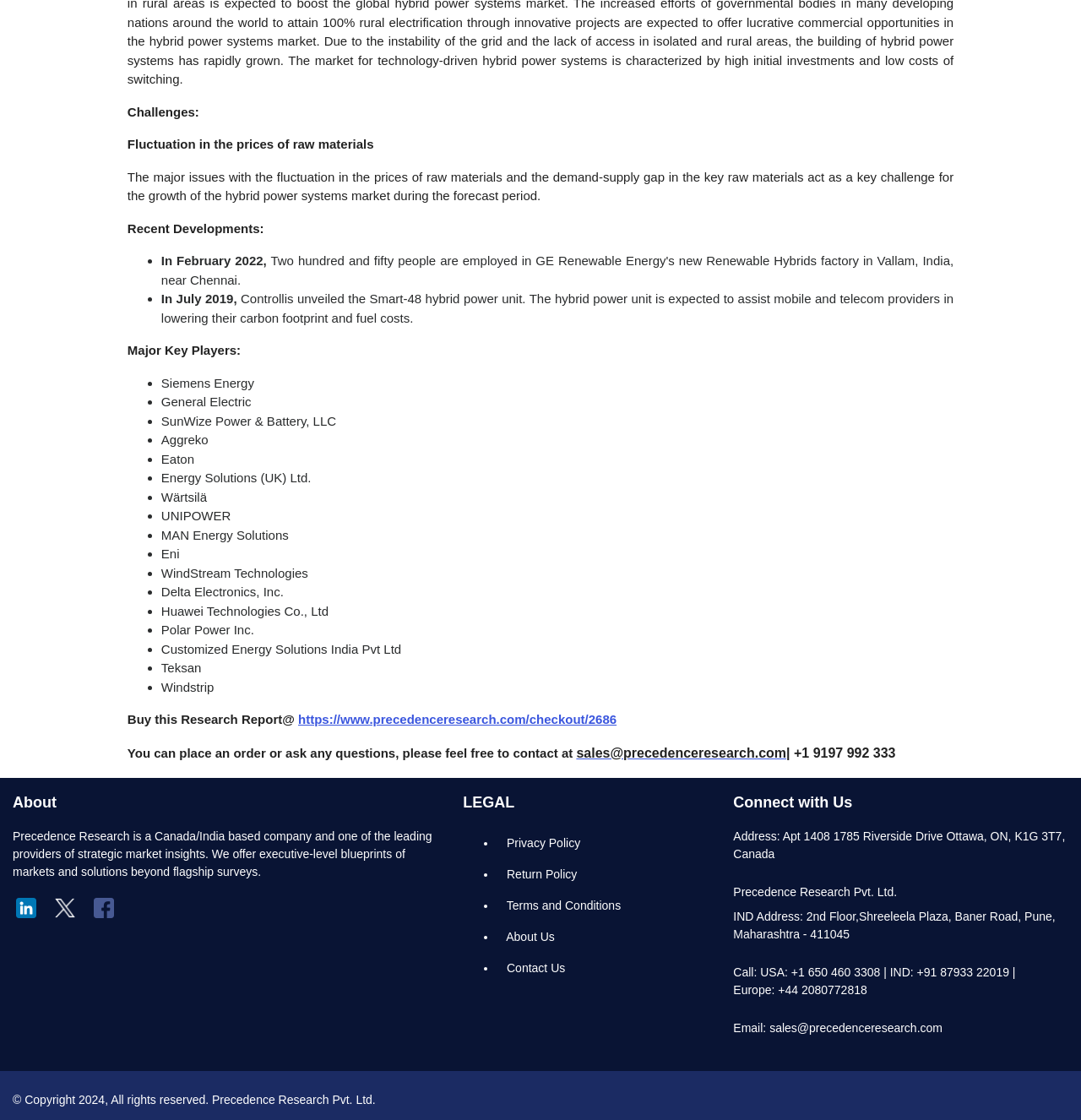Could you locate the bounding box coordinates for the section that should be clicked to accomplish this task: "Send an email to sales".

[0.712, 0.911, 0.872, 0.923]